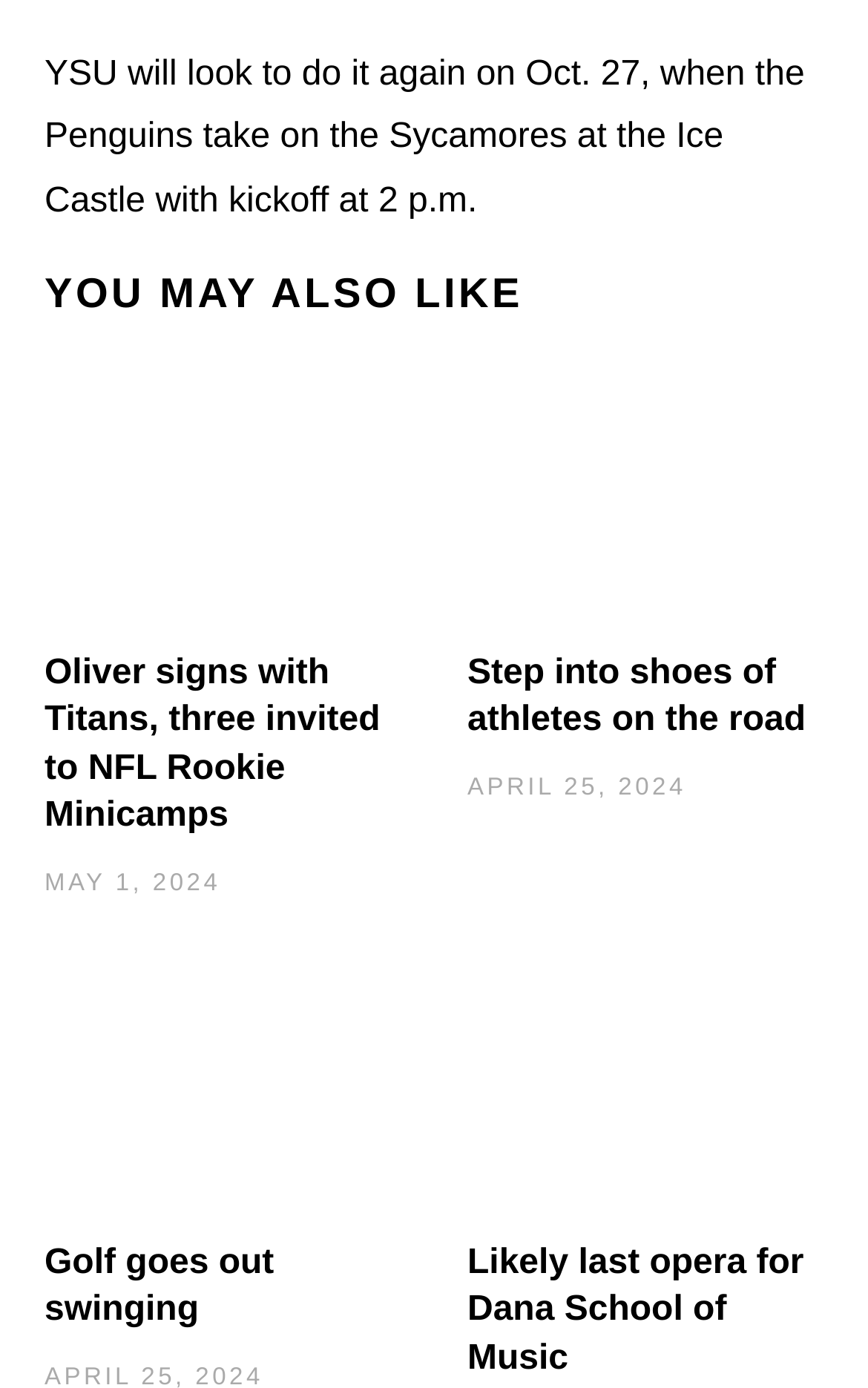Look at the image and write a detailed answer to the question: 
What is the date of the Penguins' game?

The answer can be found in the first StaticText element, which mentions 'YSU will look to do it again on Oct. 27, when the Penguins take on the Sycamores at the Ice Castle with kickoff at 2 p.m.'